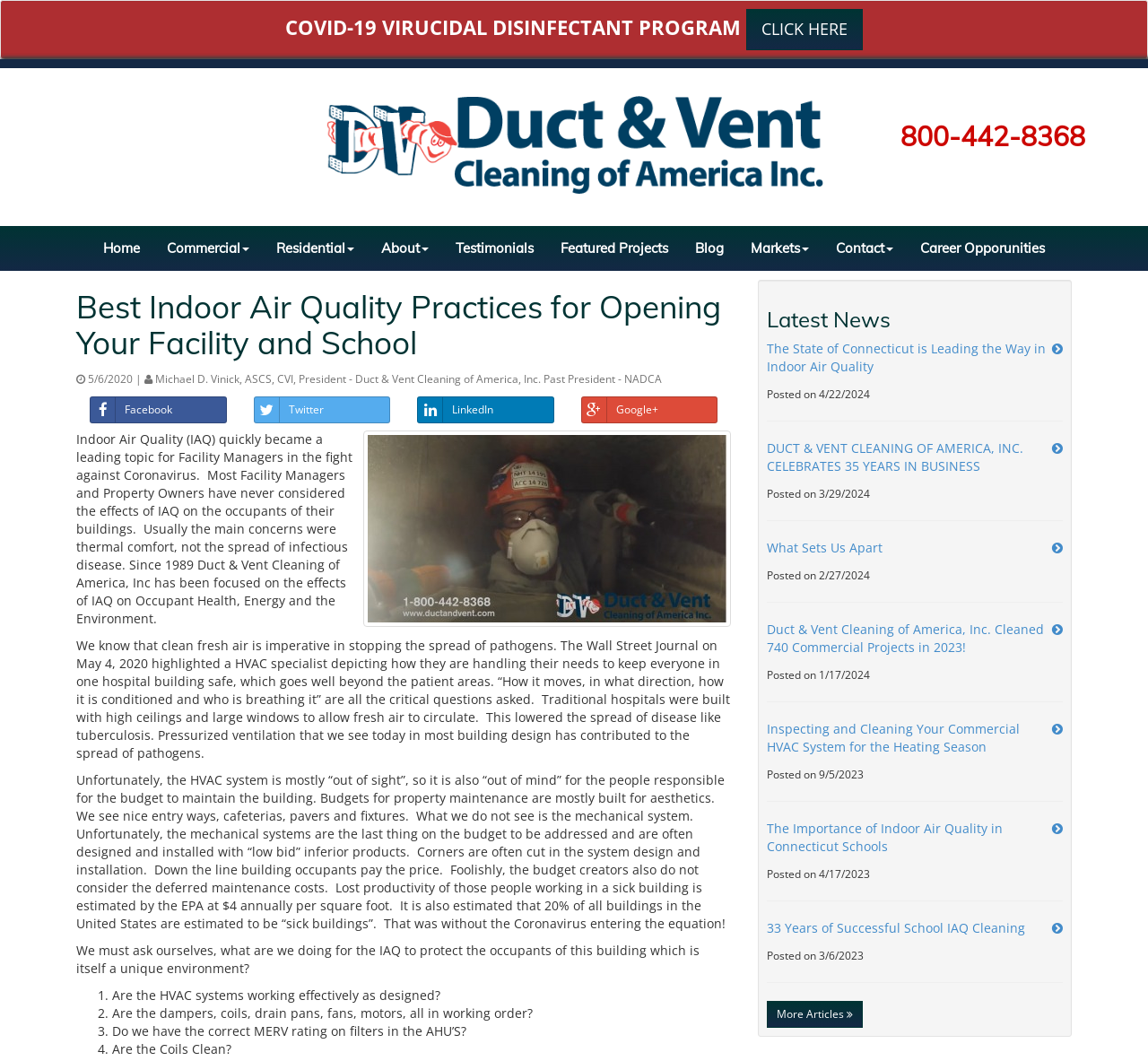Identify the bounding box coordinates for the UI element described as follows: "Material Handling Equipment Manufacturers". Ensure the coordinates are four float numbers between 0 and 1, formatted as [left, top, right, bottom].

None